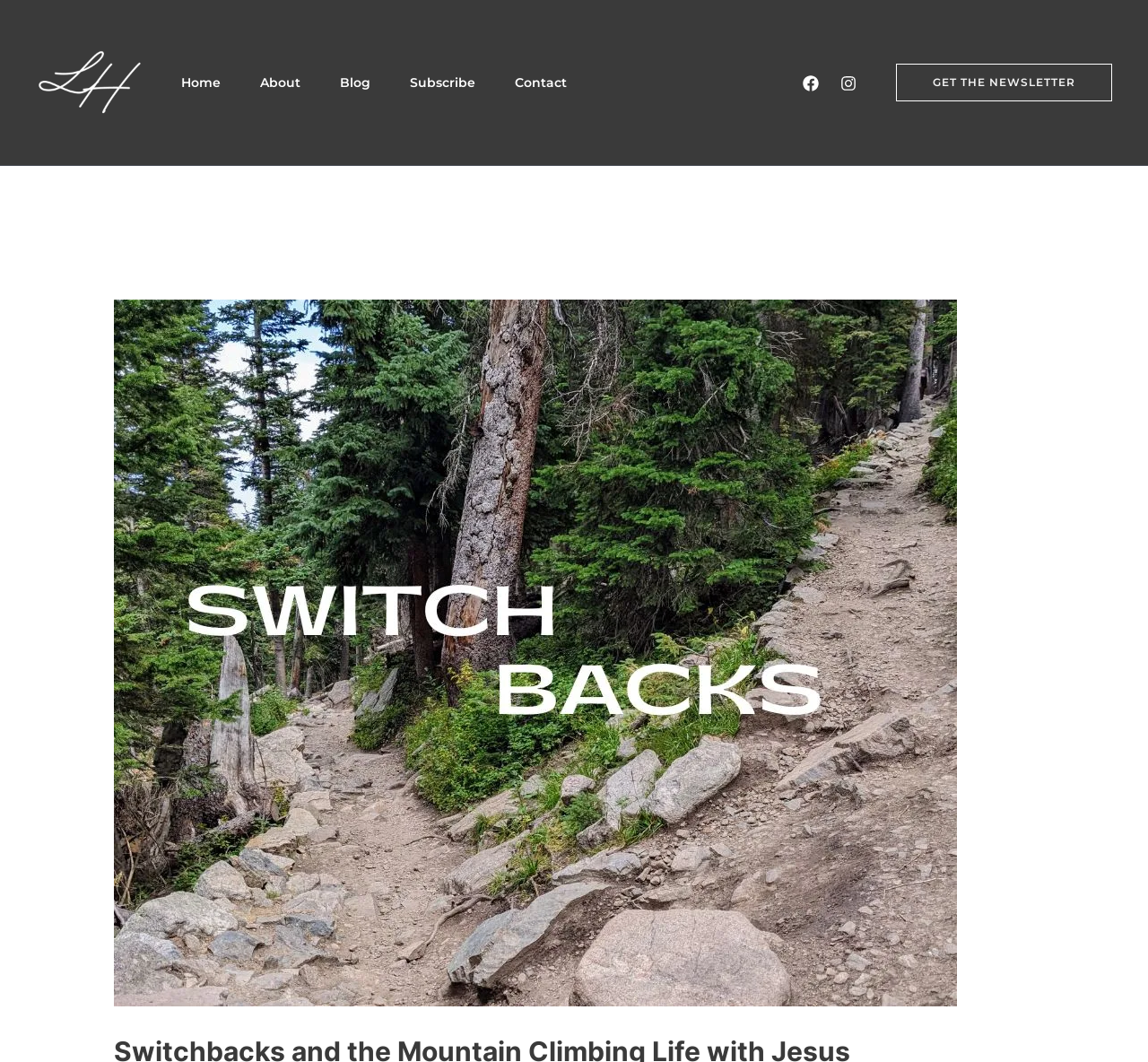Create a full and detailed caption for the entire webpage.

The webpage is titled "Switchbacks and the Mountain Climbing Life with Jesus - Leanna Hampton". At the top left, there is a link to "Leanna Hampton" accompanied by a small image of the same name. Below this, a navigation menu labeled "Site Navigation" spans across the top of the page, containing five links: "Home", "About", "Blog", "Subscribe", and "Contact", arranged from left to right.

On the top right, there are two social media links, "Facebook" and "Instagram", each accompanied by a small image. Below these, a prominent call-to-action link "GET THE NEWSLETTER" stretches across the page, featuring a large background image titled "The Mountain Climbing Life with Jesus". This image takes up most of the page's width and height, suggesting it is a central element of the webpage.

The meta description provides a message of reassurance, stating that even when life takes unexpected turns, the triune God is present and guiding. This message is likely related to the content of the webpage, which may explore themes of faith, perseverance, and personal growth.